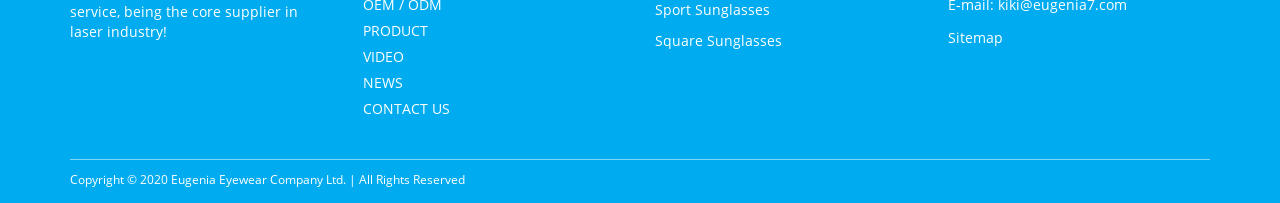Using the information shown in the image, answer the question with as much detail as possible: What is the purpose of the 'CONTACT US' link?

The 'CONTACT US' link is likely intended for users to contact the company, possibly to inquire about products or services, or to provide feedback.